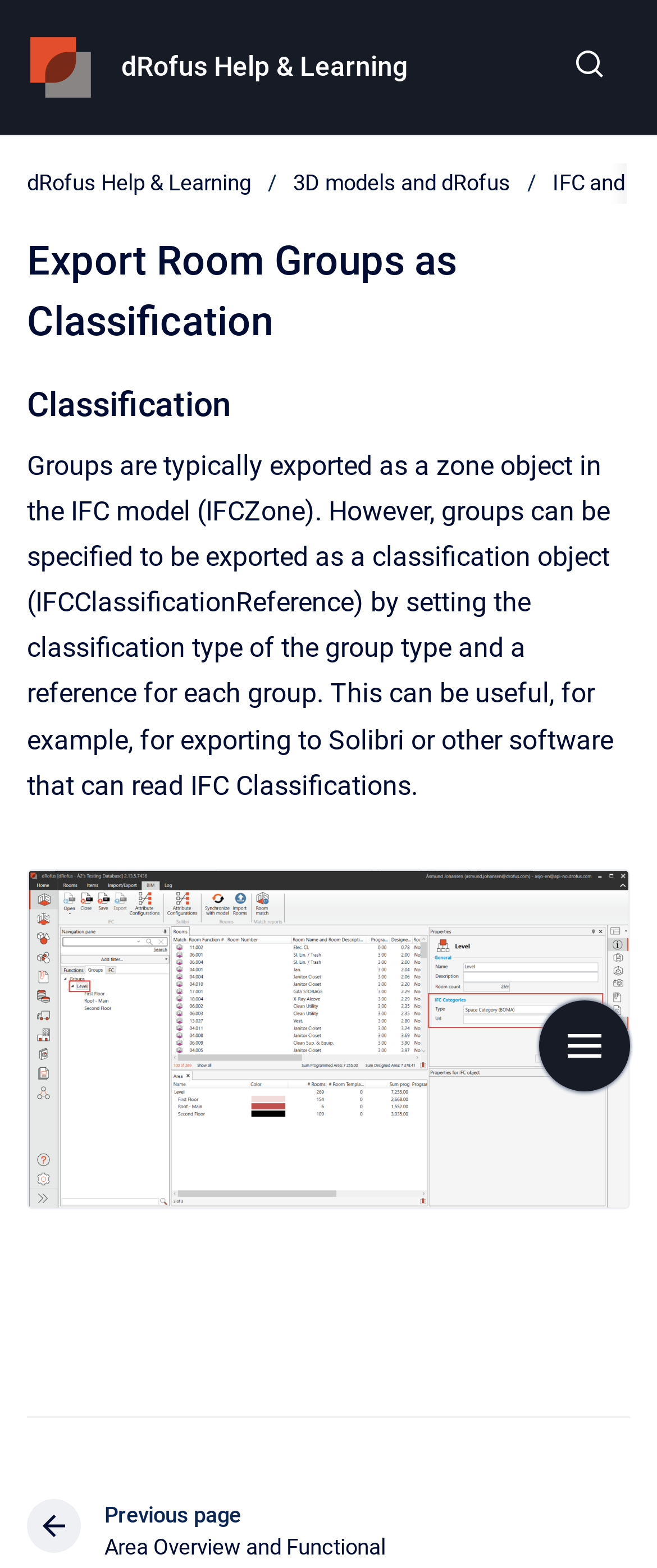Give the bounding box coordinates for the element described as: "Go to homepage".

[0.041, 0.021, 0.144, 0.064]